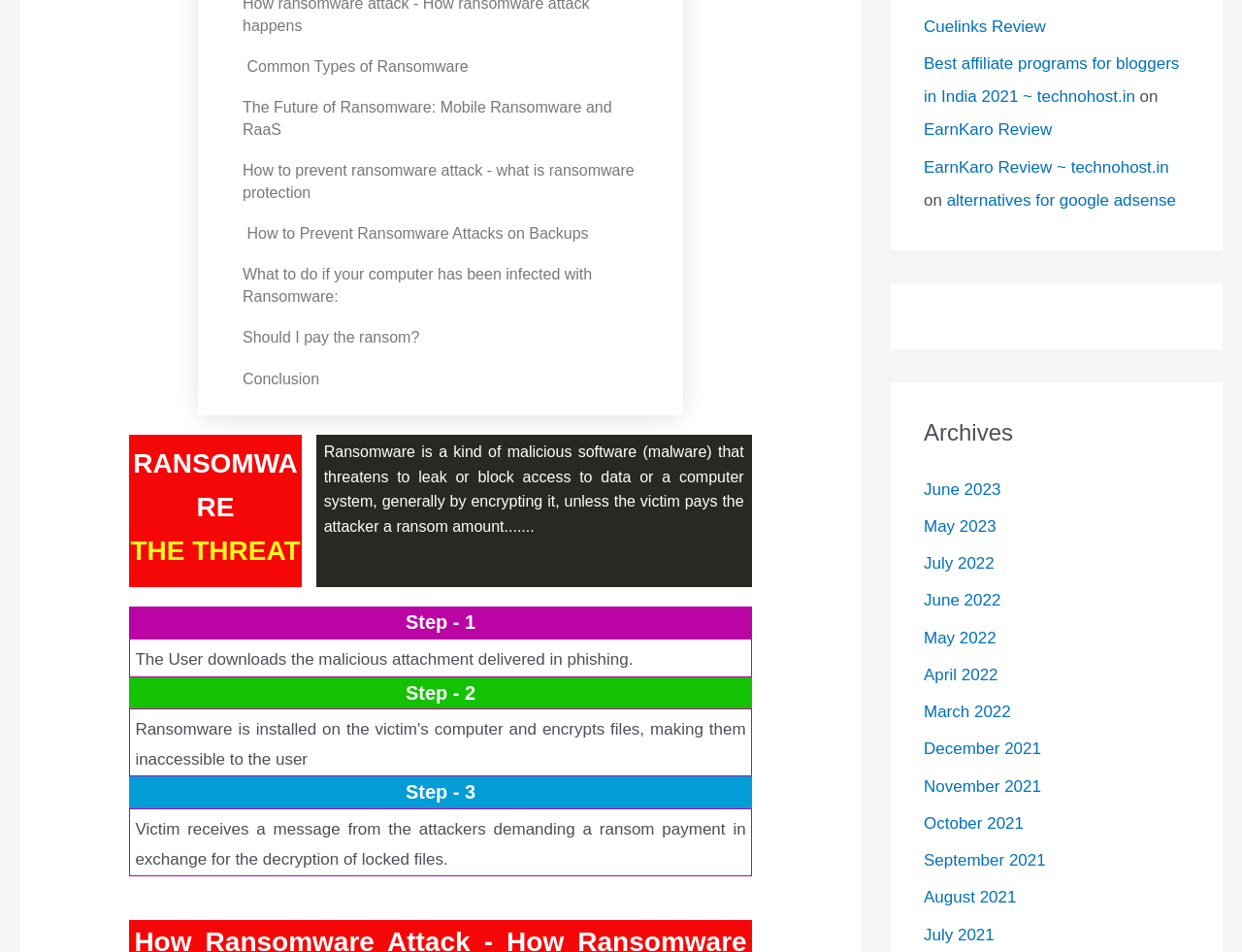Please provide a brief answer to the question using only one word or phrase: 
What is the purpose of Step 1 in the ransomware attack process?

User downloads malicious attachment